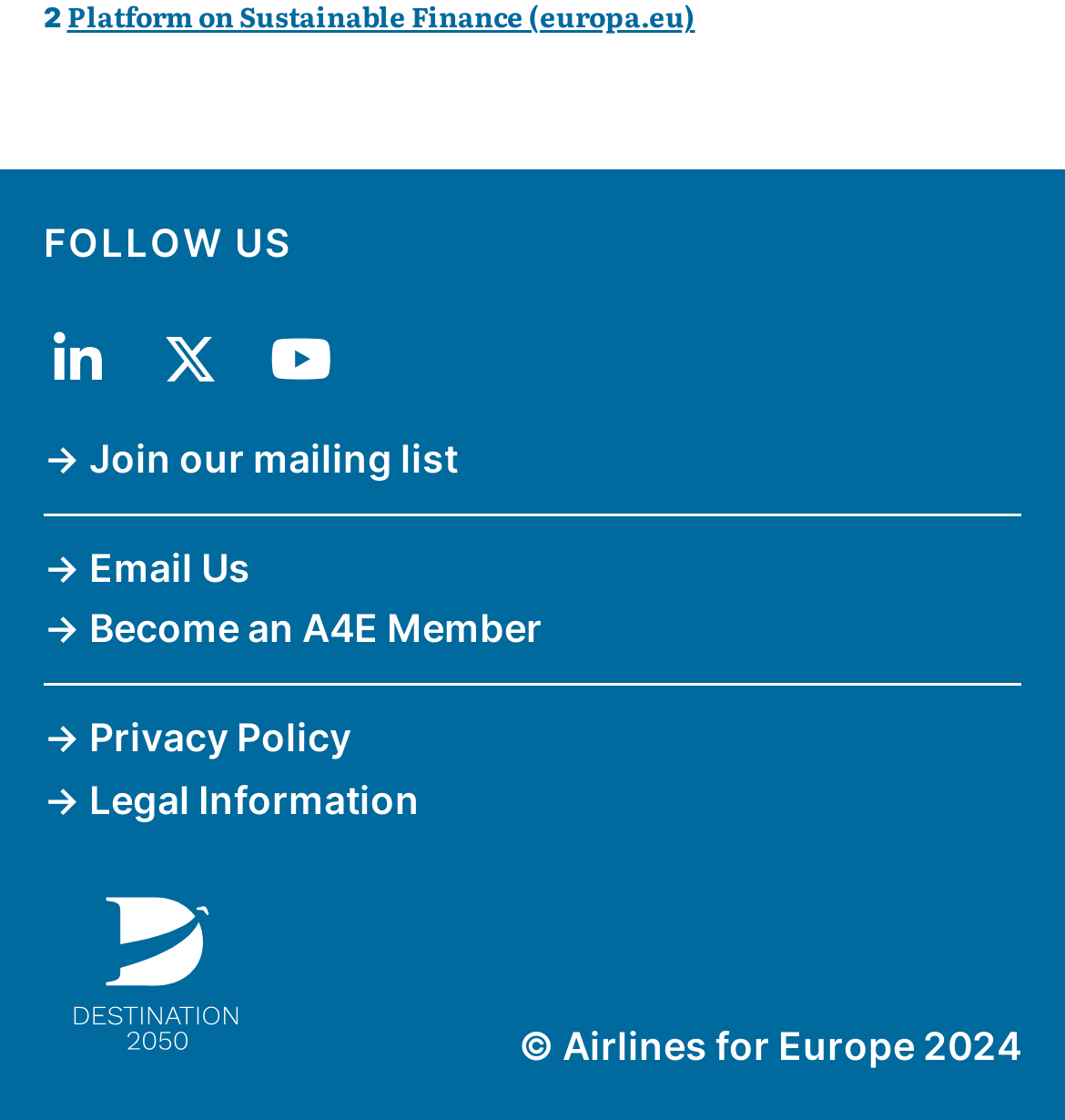Please specify the bounding box coordinates in the format (top-left x, top-left y, bottom-right x, bottom-right y), with values ranging from 0 to 1. Identify the bounding box for the UI component described as follows: 2

[0.041, 0.001, 0.063, 0.03]